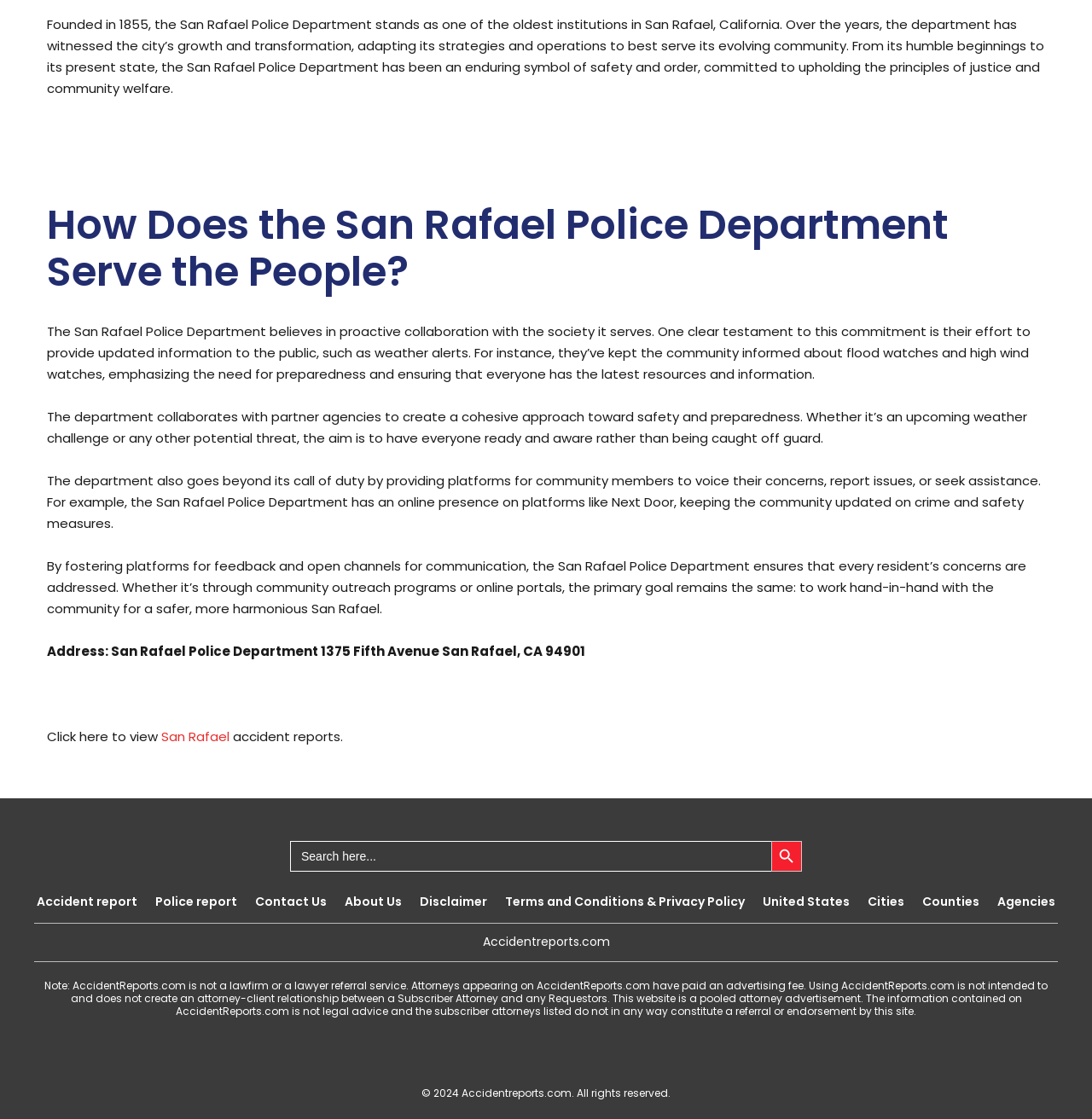What is the name of the website that provides accident reports?
Look at the screenshot and give a one-word or phrase answer.

AccidentReports.com